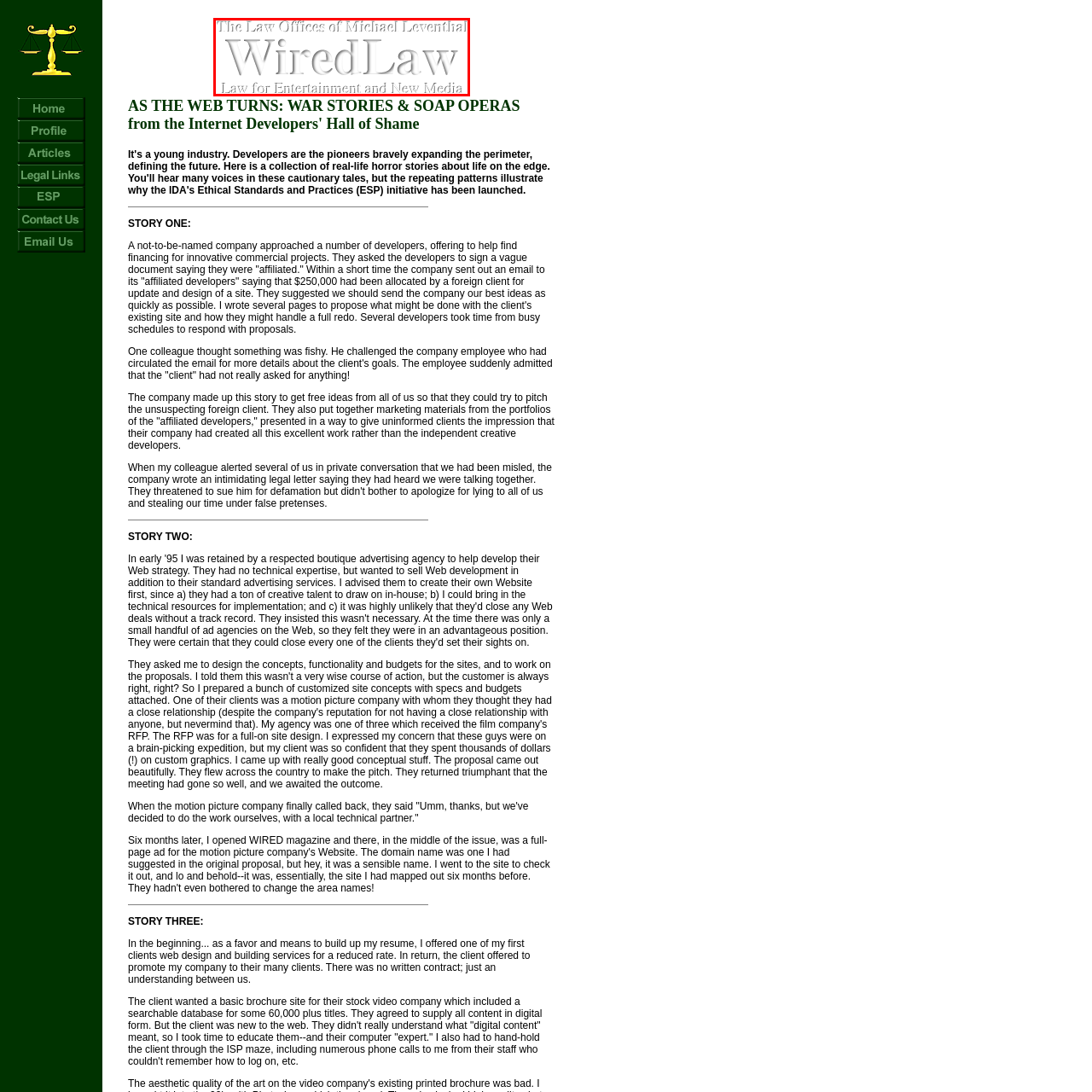Observe the image within the red boundary, What is the firm's specialization? Respond with a one-word or short phrase answer.

Entertainment and New Media